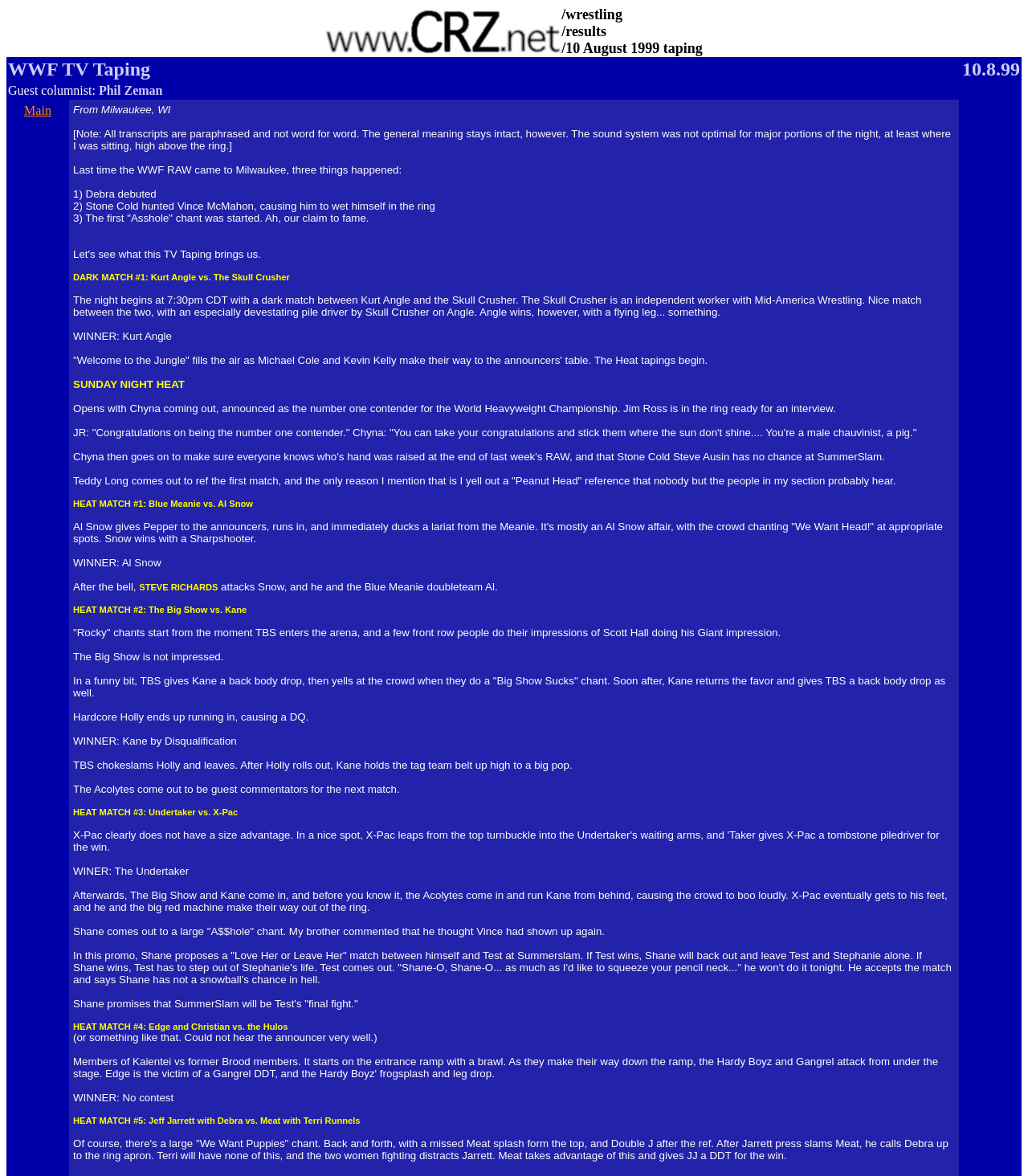What is the winner of the dark match between Kurt Angle and the Skull Crusher?
Please craft a detailed and exhaustive response to the question.

I found the answer by looking at the text content of the webpage, which describes the dark match between Kurt Angle and the Skull Crusher and states that 'Angle wins, however, with a flying leg... something.' This suggests that Kurt Angle is the winner of the match.